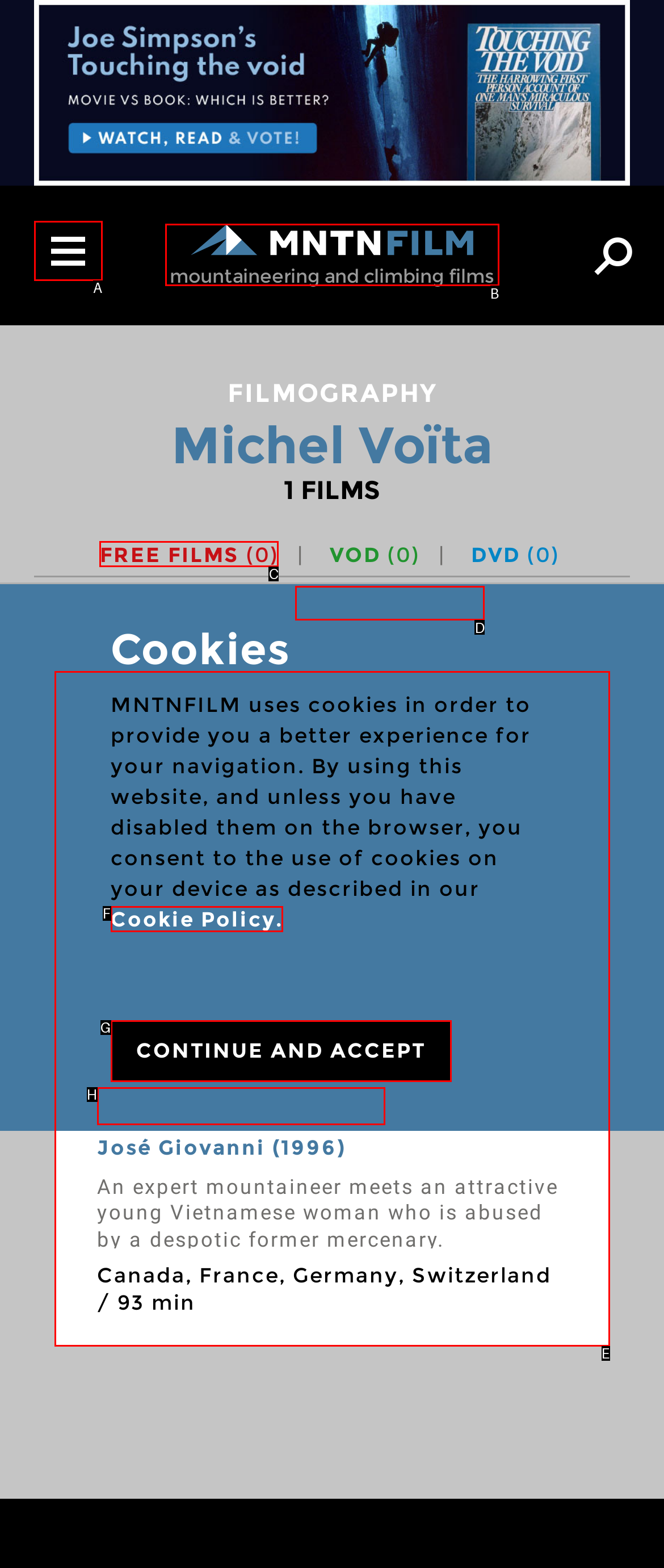Identify the HTML element that corresponds to the description: Free films (0)
Provide the letter of the matching option from the given choices directly.

C